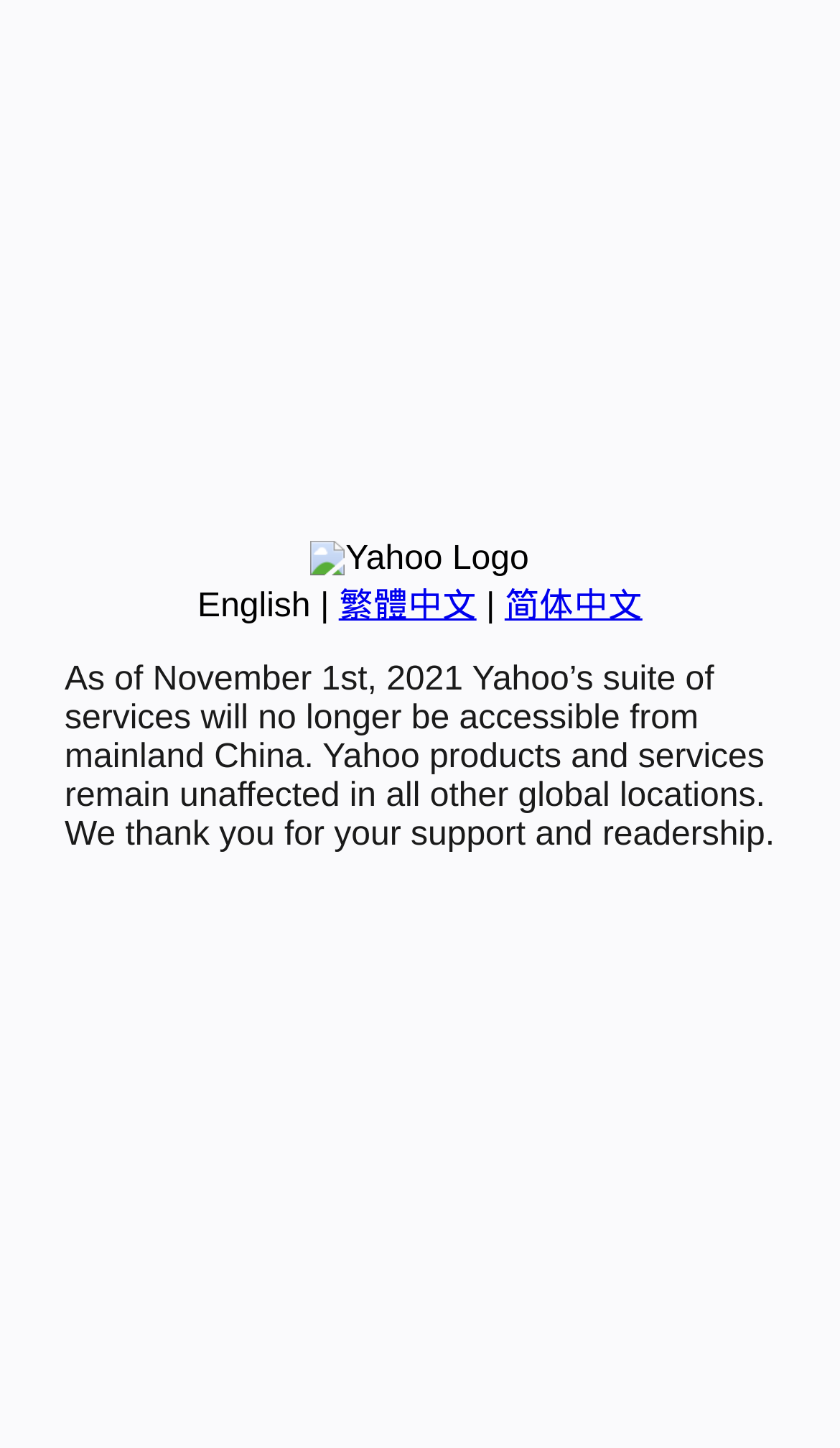Bounding box coordinates are to be given in the format (top-left x, top-left y, bottom-right x, bottom-right y). All values must be floating point numbers between 0 and 1. Provide the bounding box coordinate for the UI element described as: February 26, 2020March 3, 2020

None